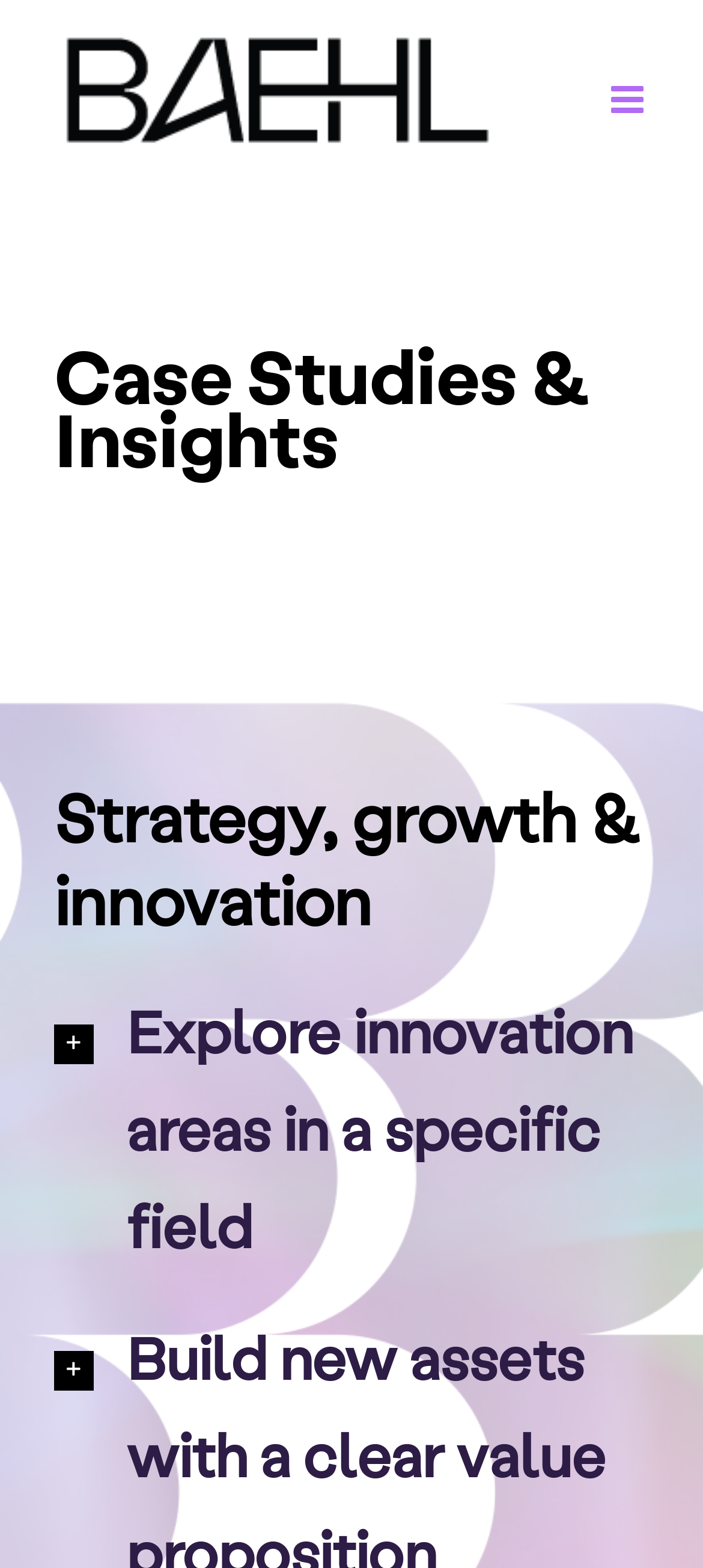Use a single word or phrase to answer the question: How many headings are present on the page?

3